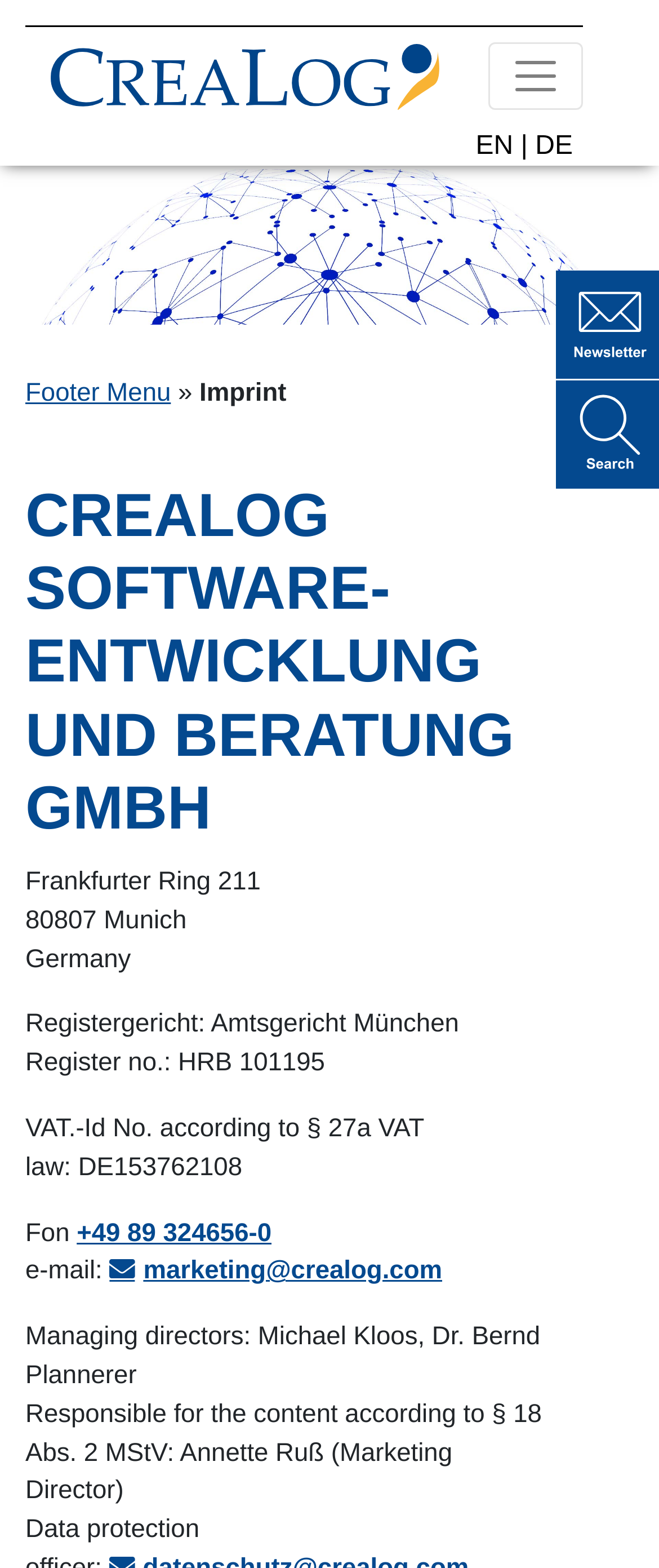Given the description of the UI element: "de", predict the bounding box coordinates in the form of [left, top, right, bottom], with each value being a float between 0 and 1.

[0.801, 0.085, 0.869, 0.103]